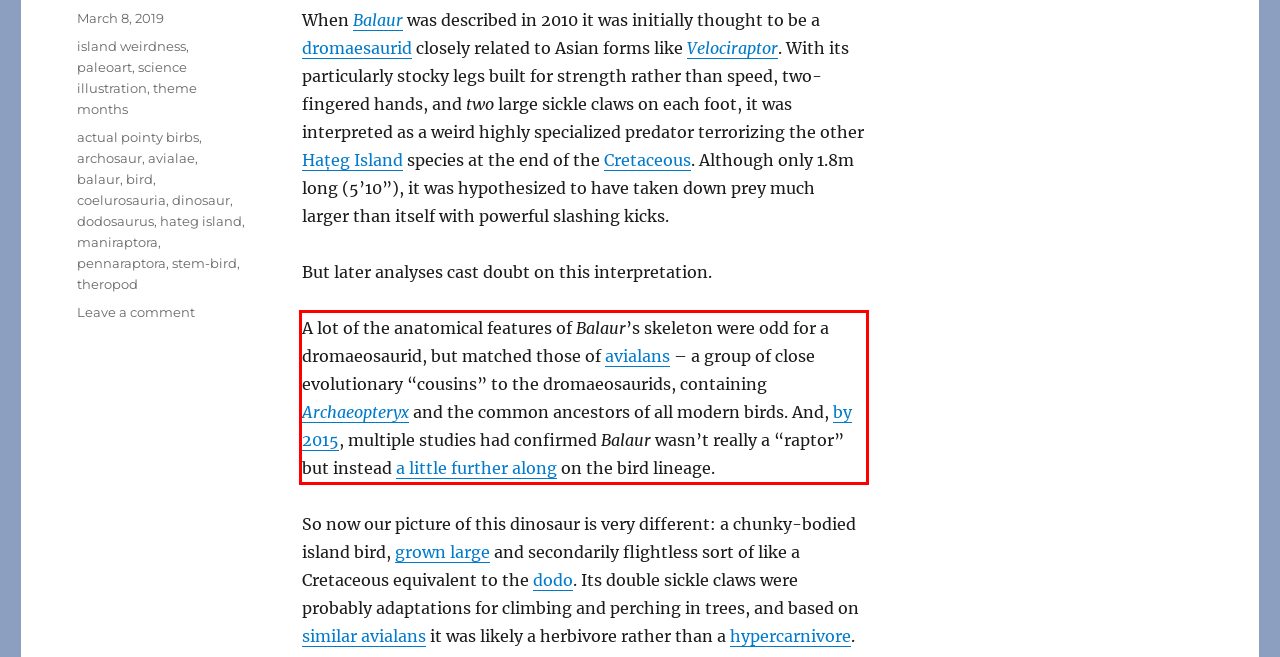Examine the screenshot of the webpage, locate the red bounding box, and perform OCR to extract the text contained within it.

A lot of the anatomical features of Balaur’s skeleton were odd for a dromaeosaurid, but matched those of avialans – a group of close evolutionary “cousins” to the dromaeosaurids, containing Archaeopteryx and the common ancestors of all modern birds. And, by 2015, multiple studies had confirmed Balaur wasn’t really a “raptor” but instead a little further along on the bird lineage.